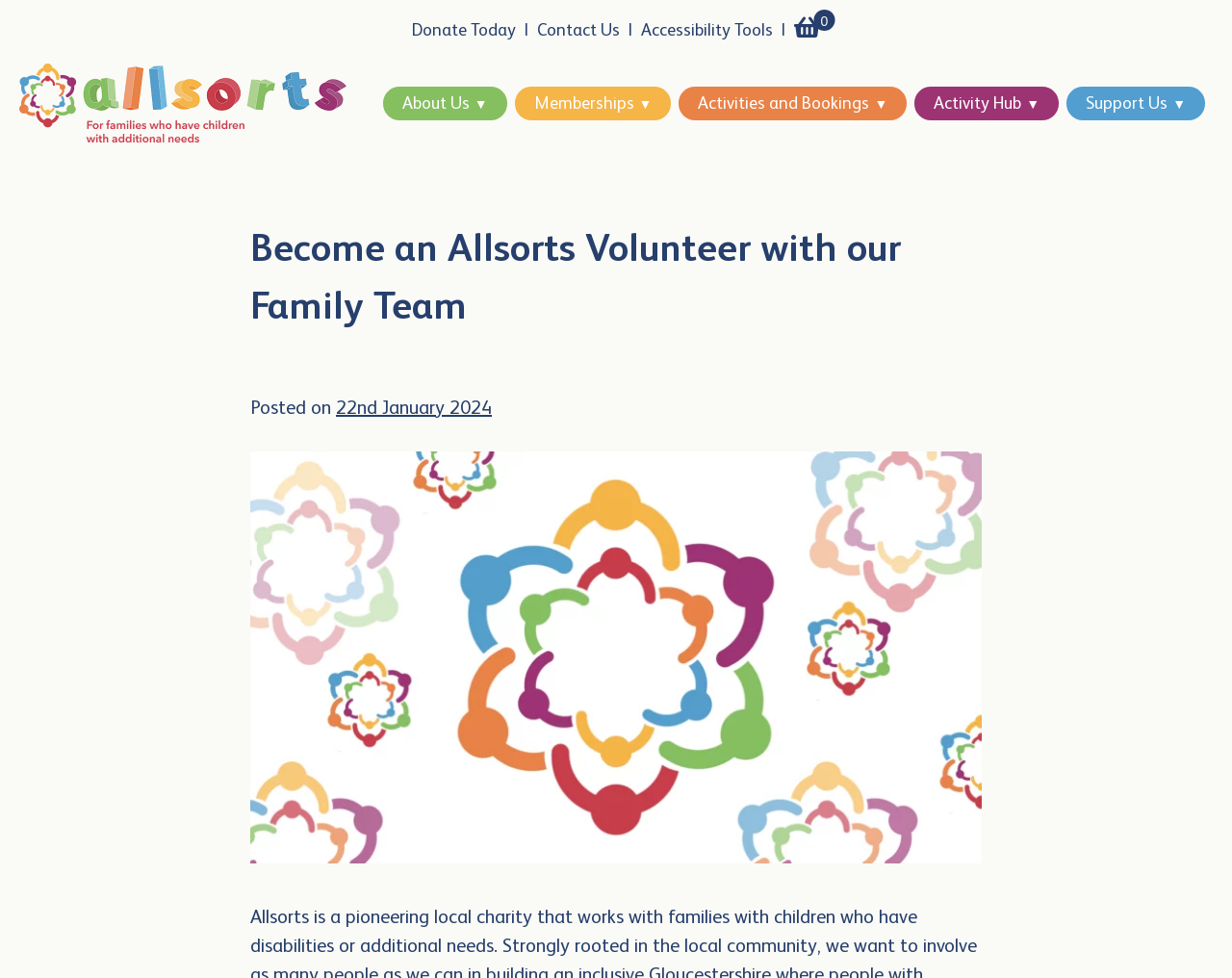What is the name of the charity?
Refer to the screenshot and answer in one word or phrase.

Allsorts